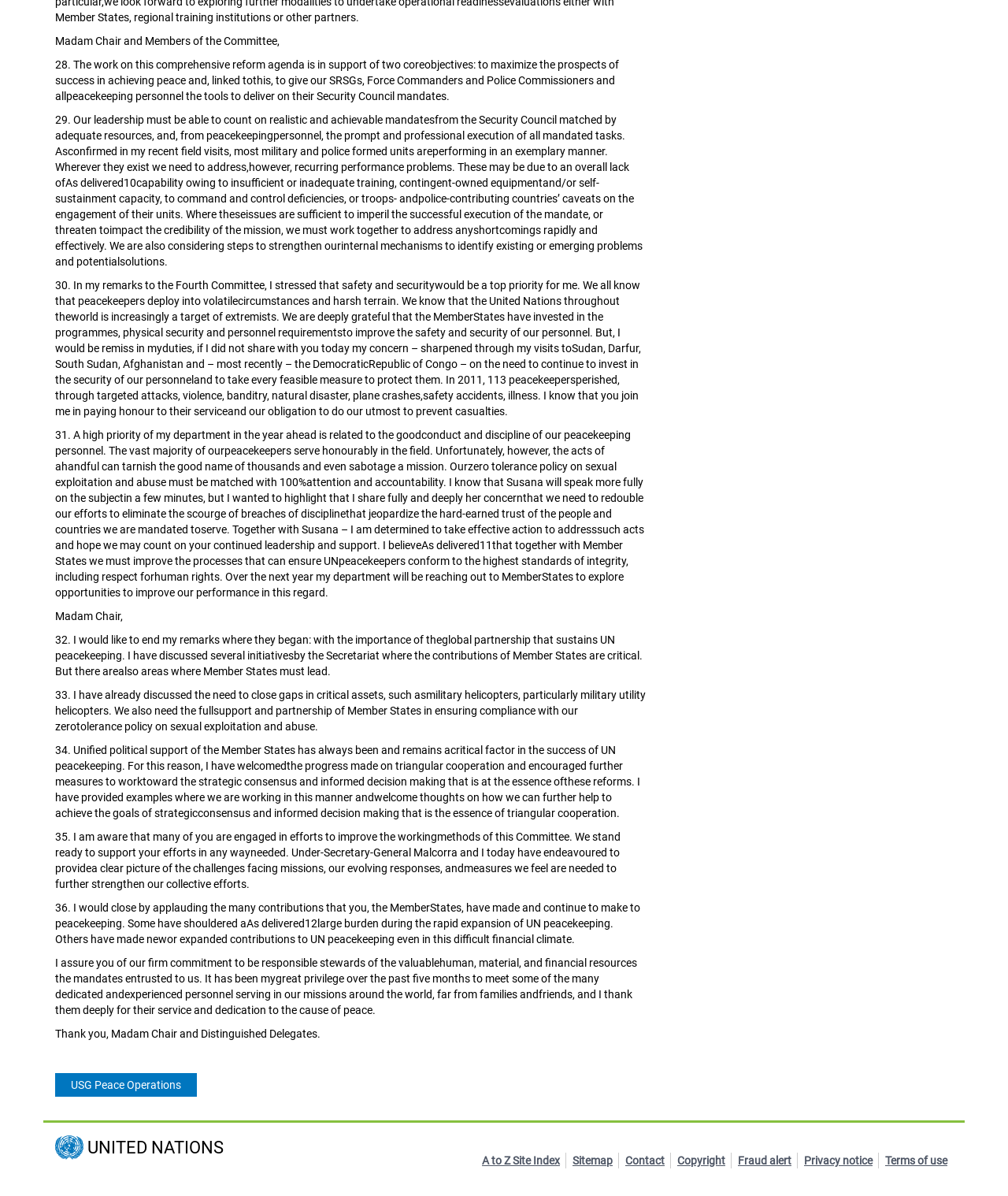Please determine the bounding box coordinates, formatted as (top-left x, top-left y, bottom-right x, bottom-right y), with all values as floating point numbers between 0 and 1. Identify the bounding box of the region described as: Fraud alert

[0.732, 0.963, 0.785, 0.977]